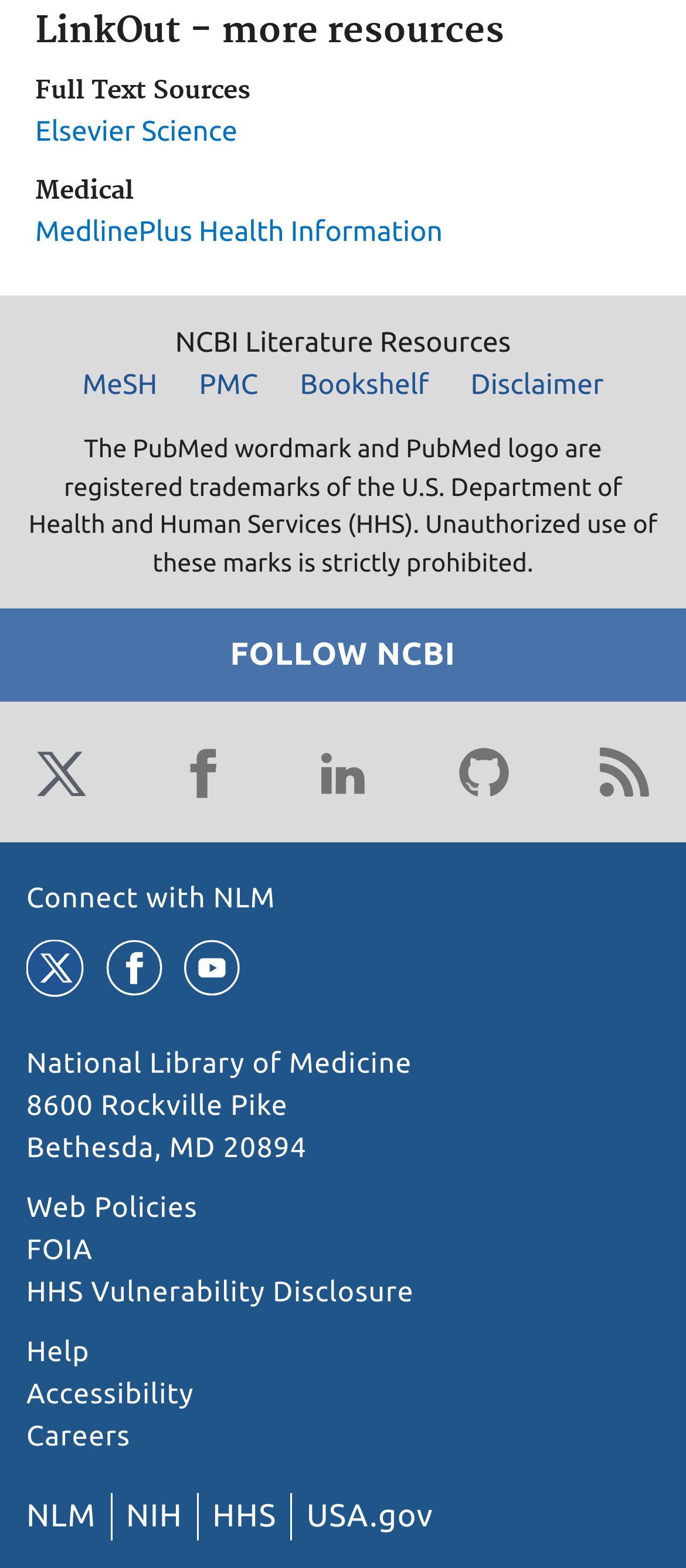Determine the bounding box coordinates of the clickable element to achieve the following action: 'Connect with NLM'. Provide the coordinates as four float values between 0 and 1, formatted as [left, top, right, bottom].

[0.038, 0.563, 0.402, 0.584]